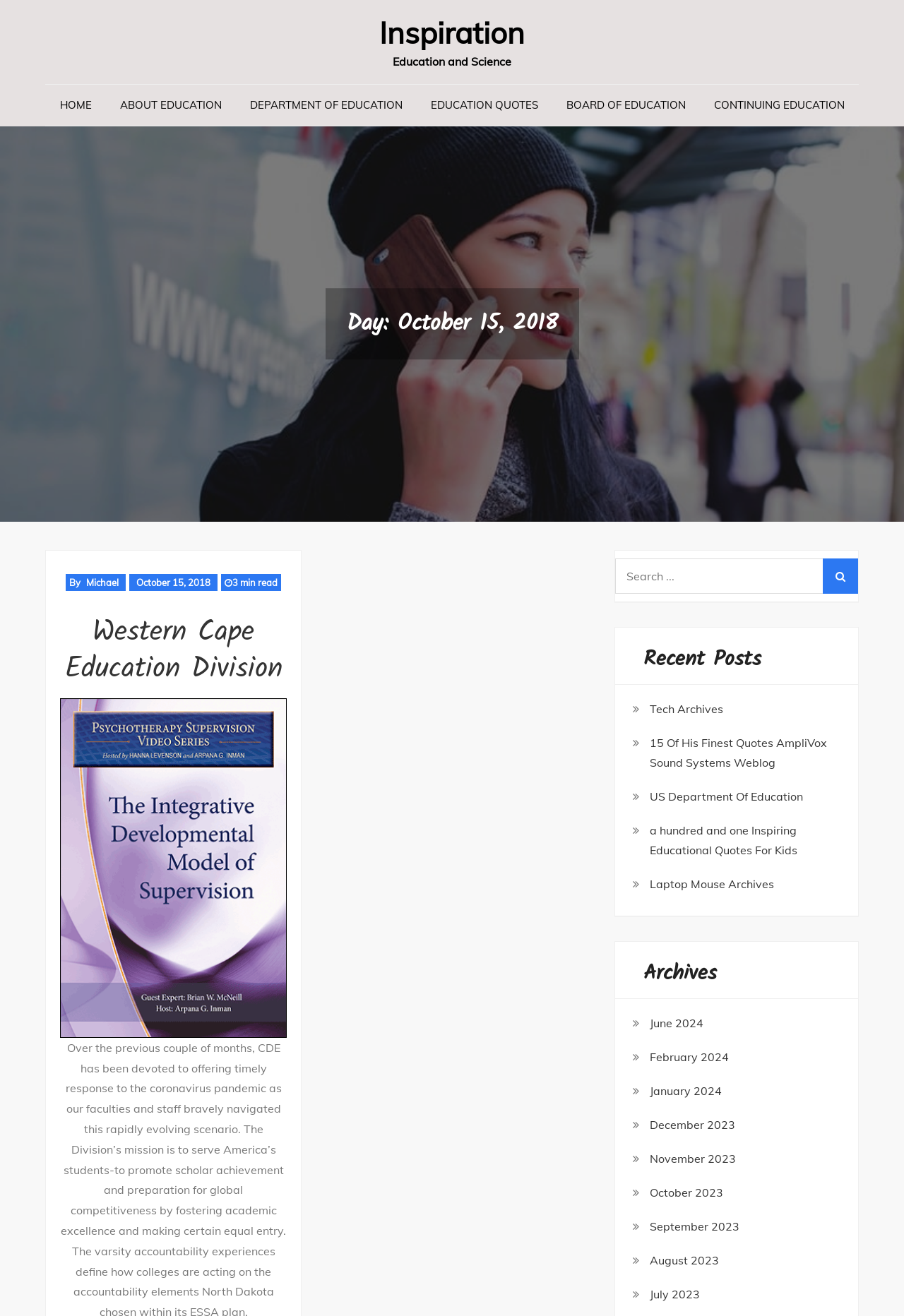Could you indicate the bounding box coordinates of the region to click in order to complete this instruction: "Search for something".

[0.681, 0.424, 0.949, 0.451]